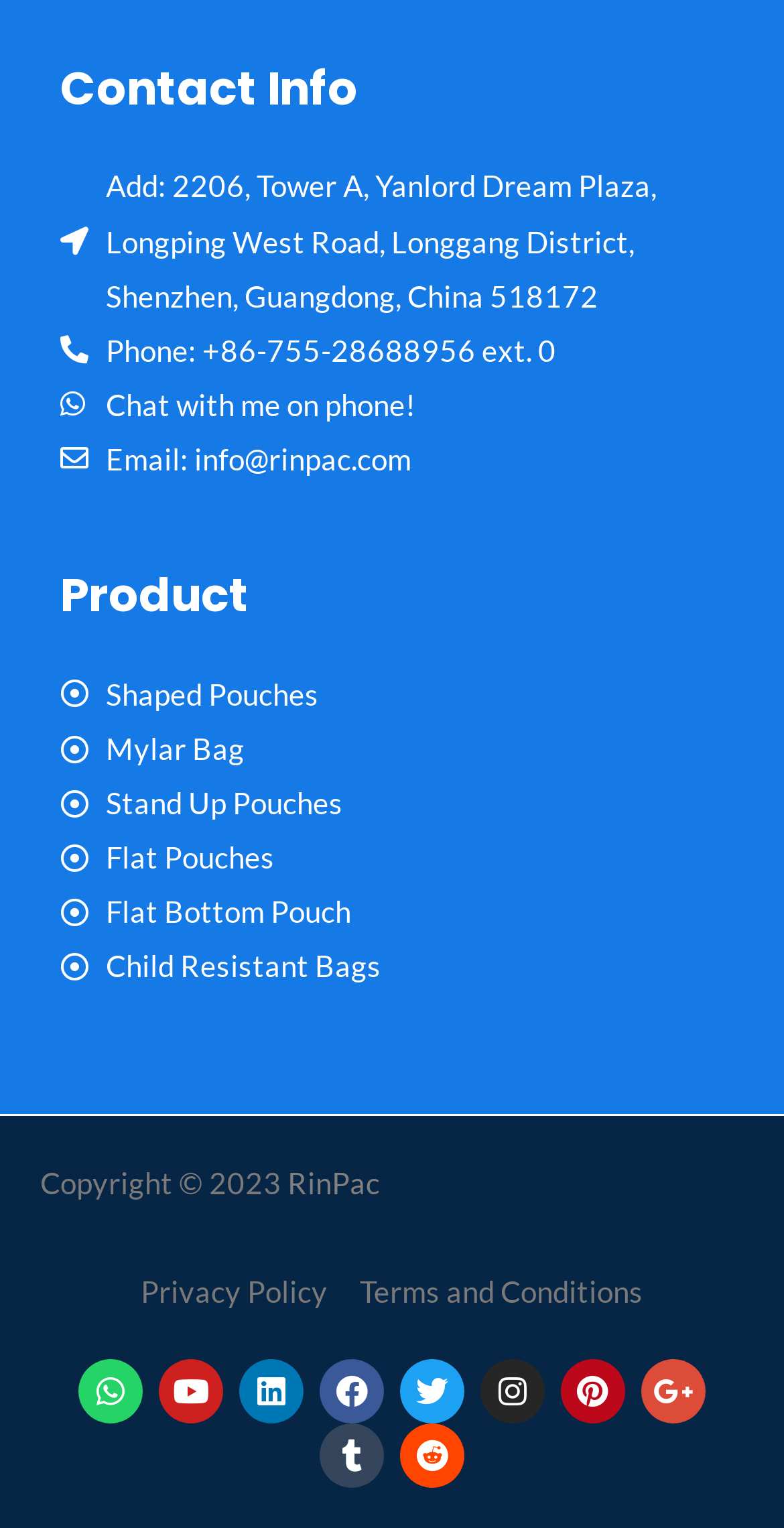How many social media platforms are linked on this webpage?
Please respond to the question thoroughly and include all relevant details.

The social media platforms are listed at the bottom of the webpage. There are 11 links to different platforms, including Whatsapp, Youtube, Linkedin, Facebook, Twitter, Instagram, Pinterest, Google-plus-g, Tumblr, and Reddit.